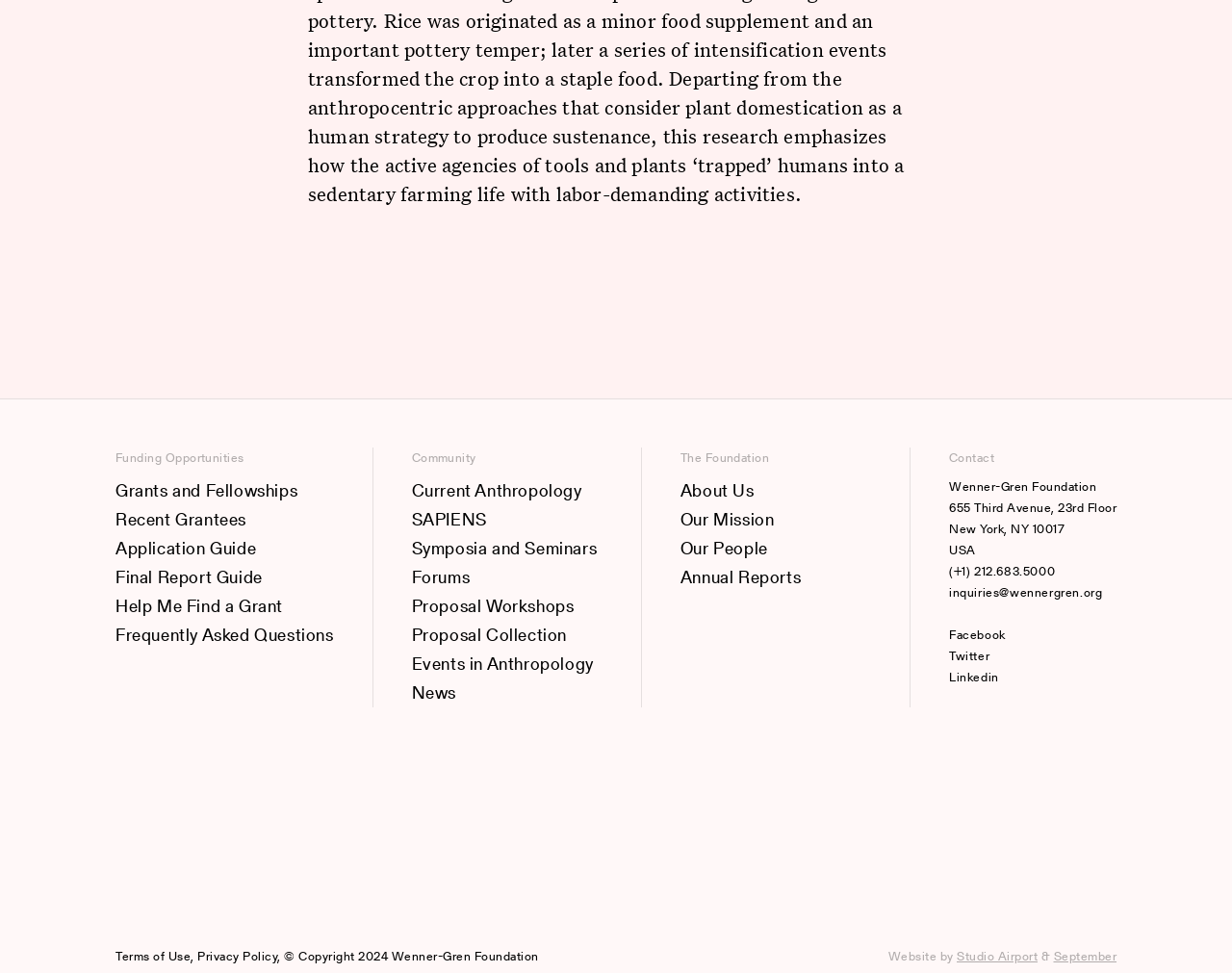Respond to the following question with a brief word or phrase:
What is the purpose of the 'Proposal Workshops' link?

To provide guidance on proposal submission